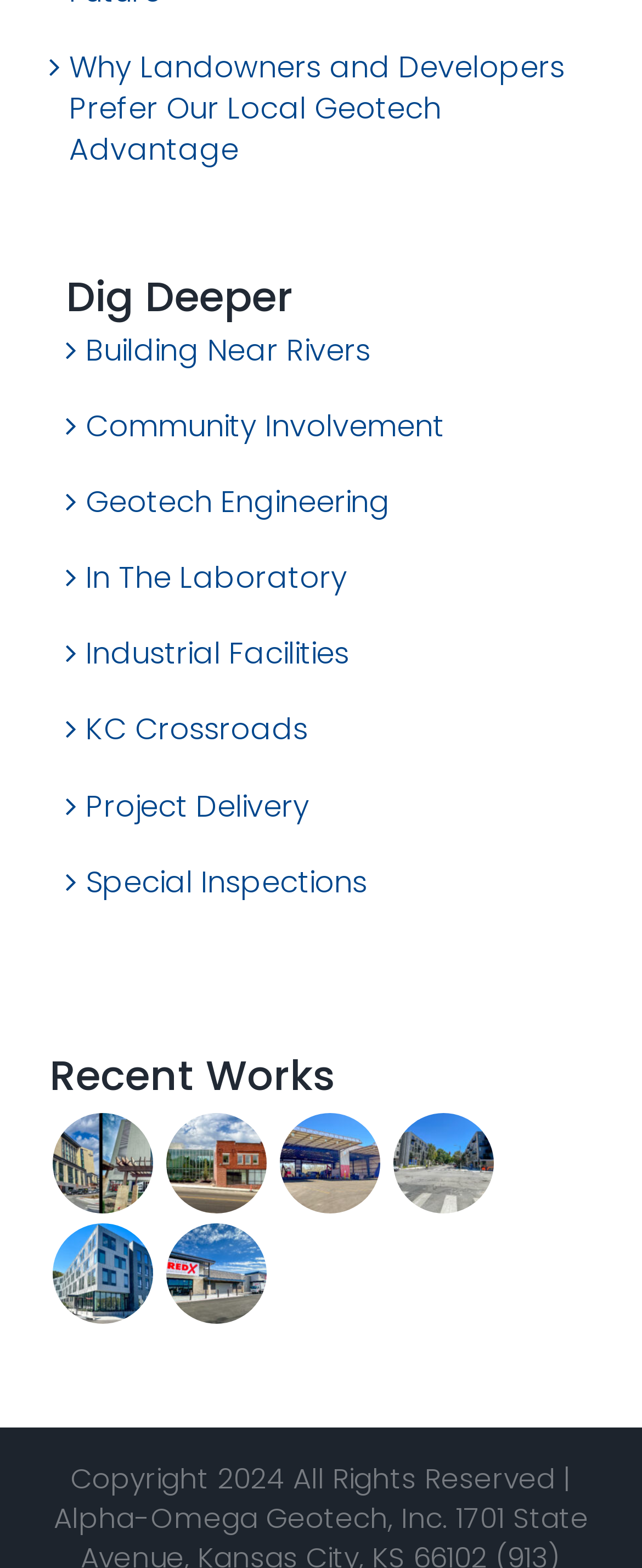Please find the bounding box coordinates of the element that must be clicked to perform the given instruction: "Click on 'Why Landowners and Developers Prefer Our Local Geotech Advantage'". The coordinates should be four float numbers from 0 to 1, i.e., [left, top, right, bottom].

[0.108, 0.029, 0.879, 0.109]